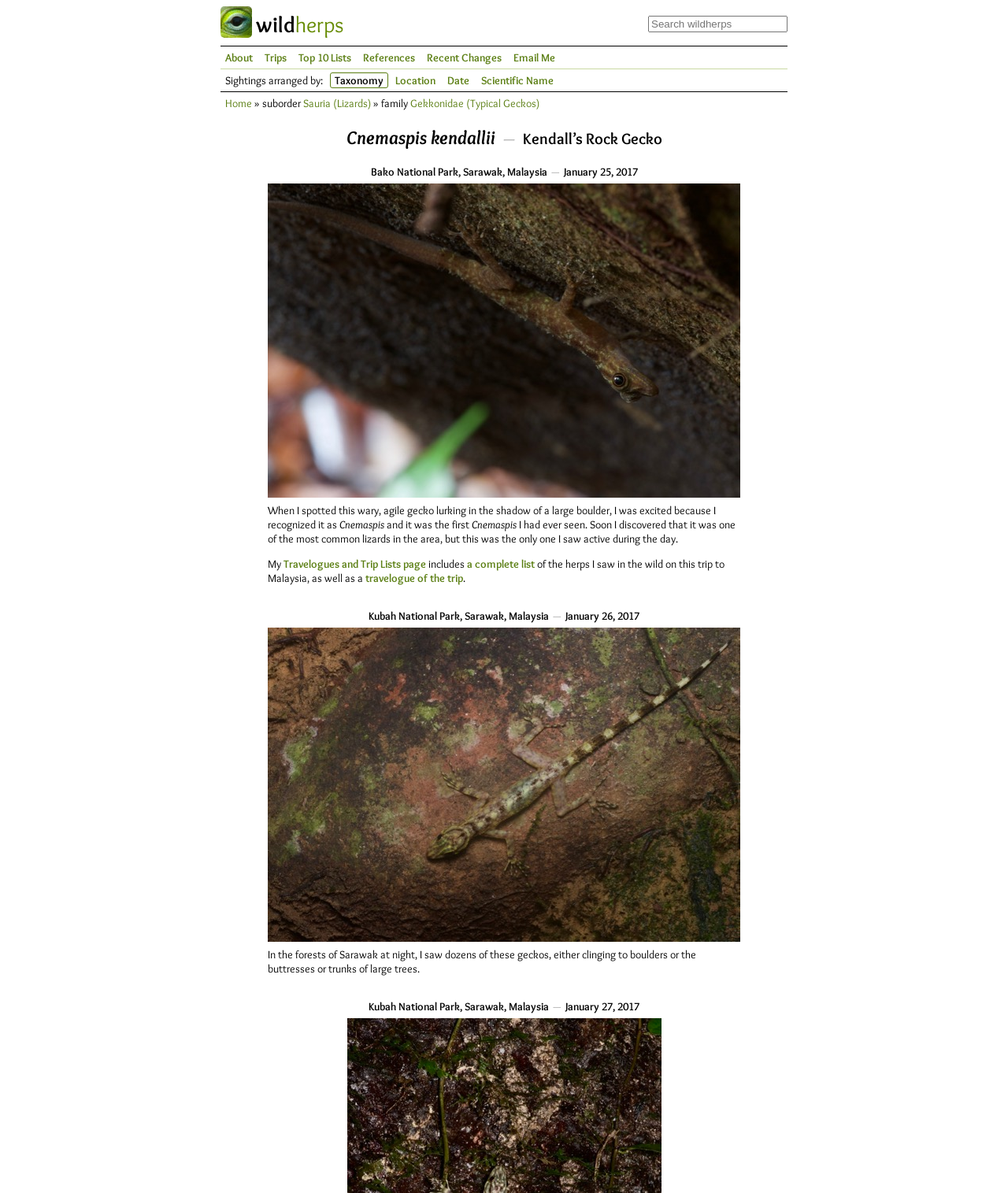What is the scientific name of the gecko?
Refer to the image and provide a thorough answer to the question.

I found the scientific name of the gecko by looking at the text 'Cnemaspis kendallii' which is located below the text '» family' and above the text 'Kendall’s Rock Gecko'.